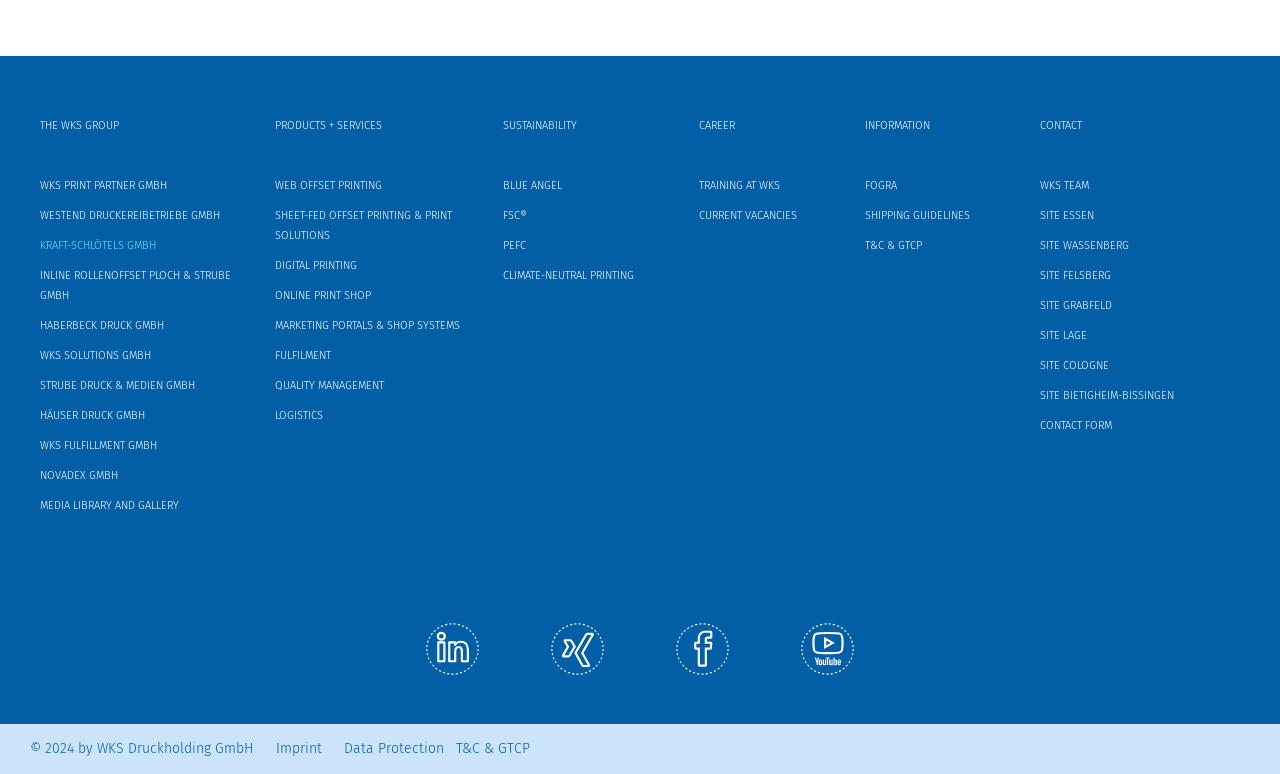What is the company name at the top left?
Kindly offer a comprehensive and detailed response to the question.

I looked at the top left of the webpage and found a link with the text 'THE WKS GROUP', which is likely the company name.